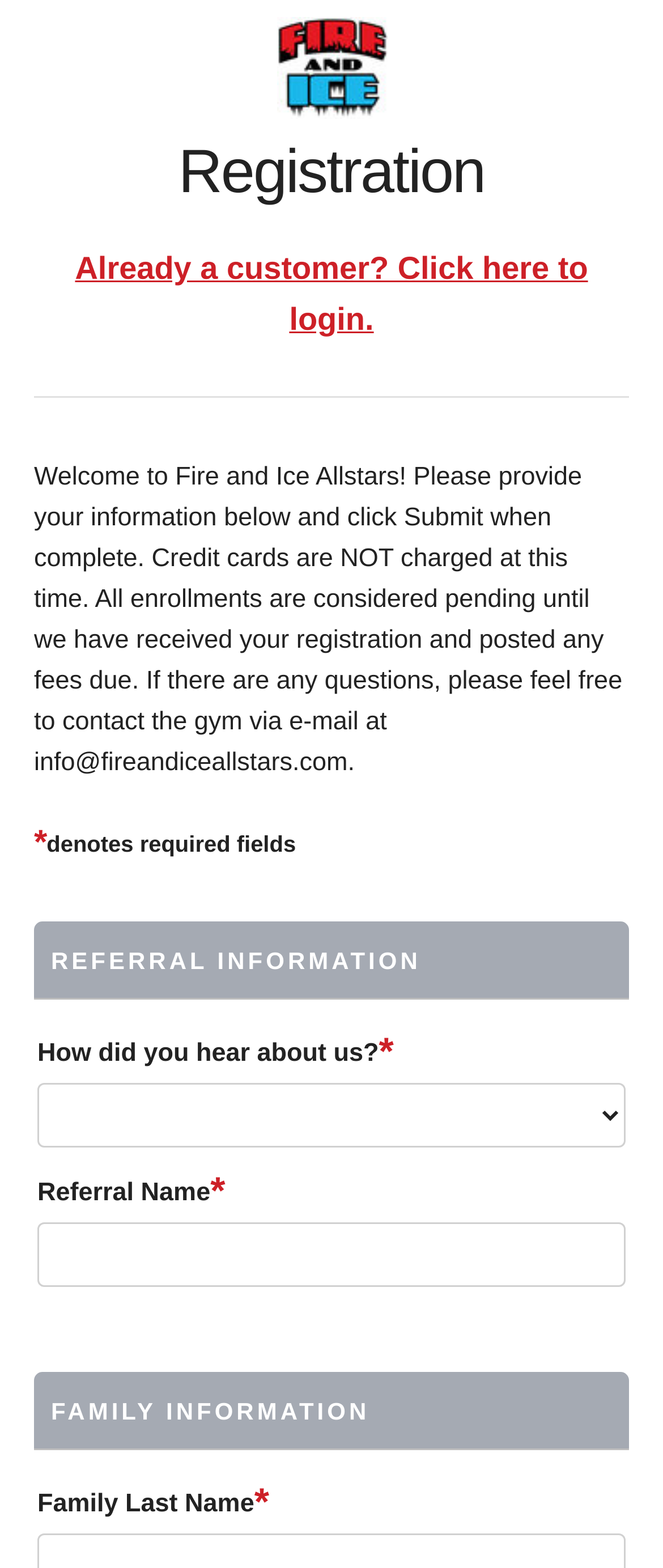What is the email address provided for contact?
Provide an in-depth and detailed explanation in response to the question.

The webpage provides an email address, info@fireandiceallstars.com, for users to contact the gym or sports facility with any questions.